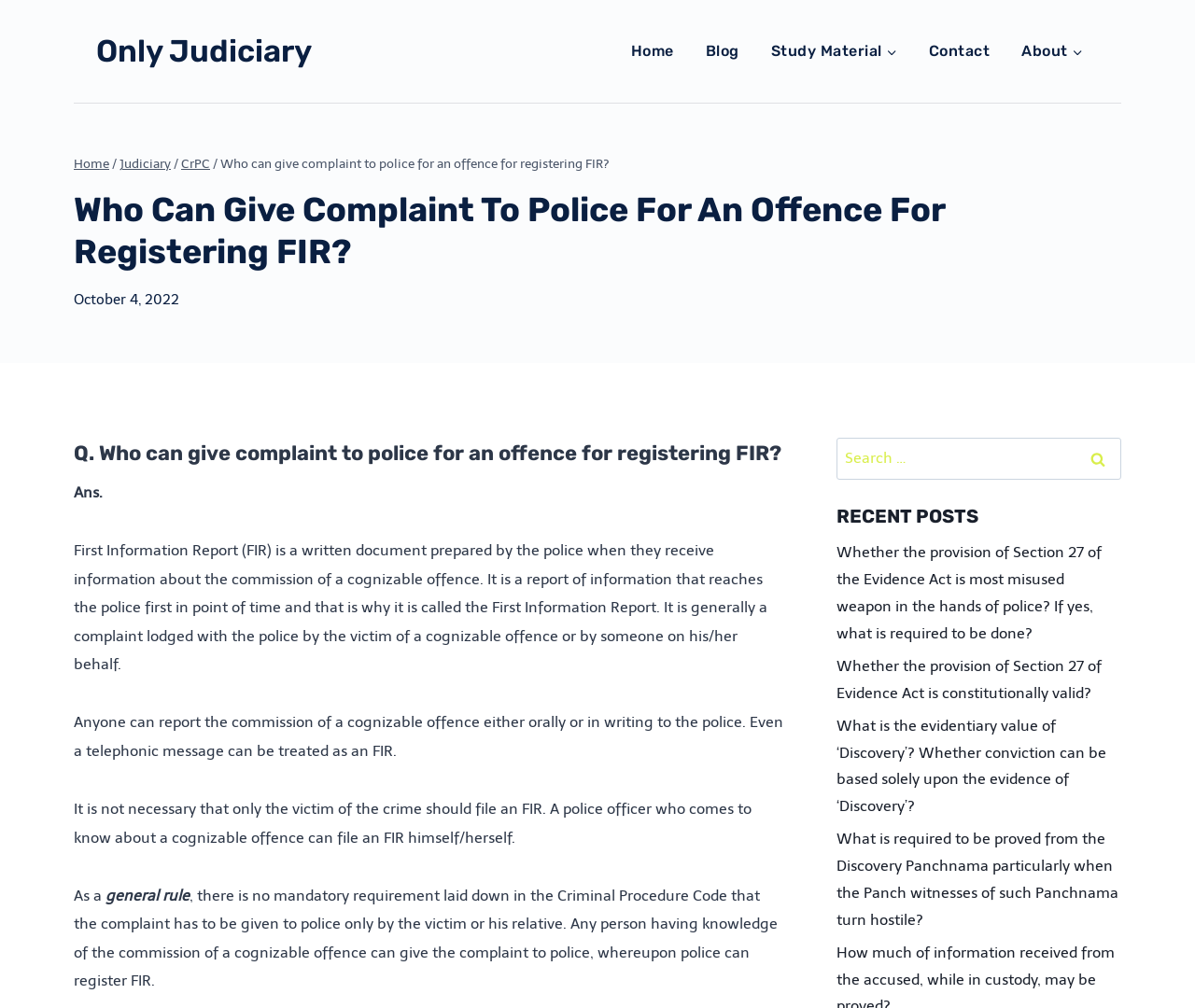Utilize the details in the image to thoroughly answer the following question: What is the date of the post?

The date of the post is obtained from the time element with the text 'October 4, 2022' which is located below the breadcrumbs navigation.